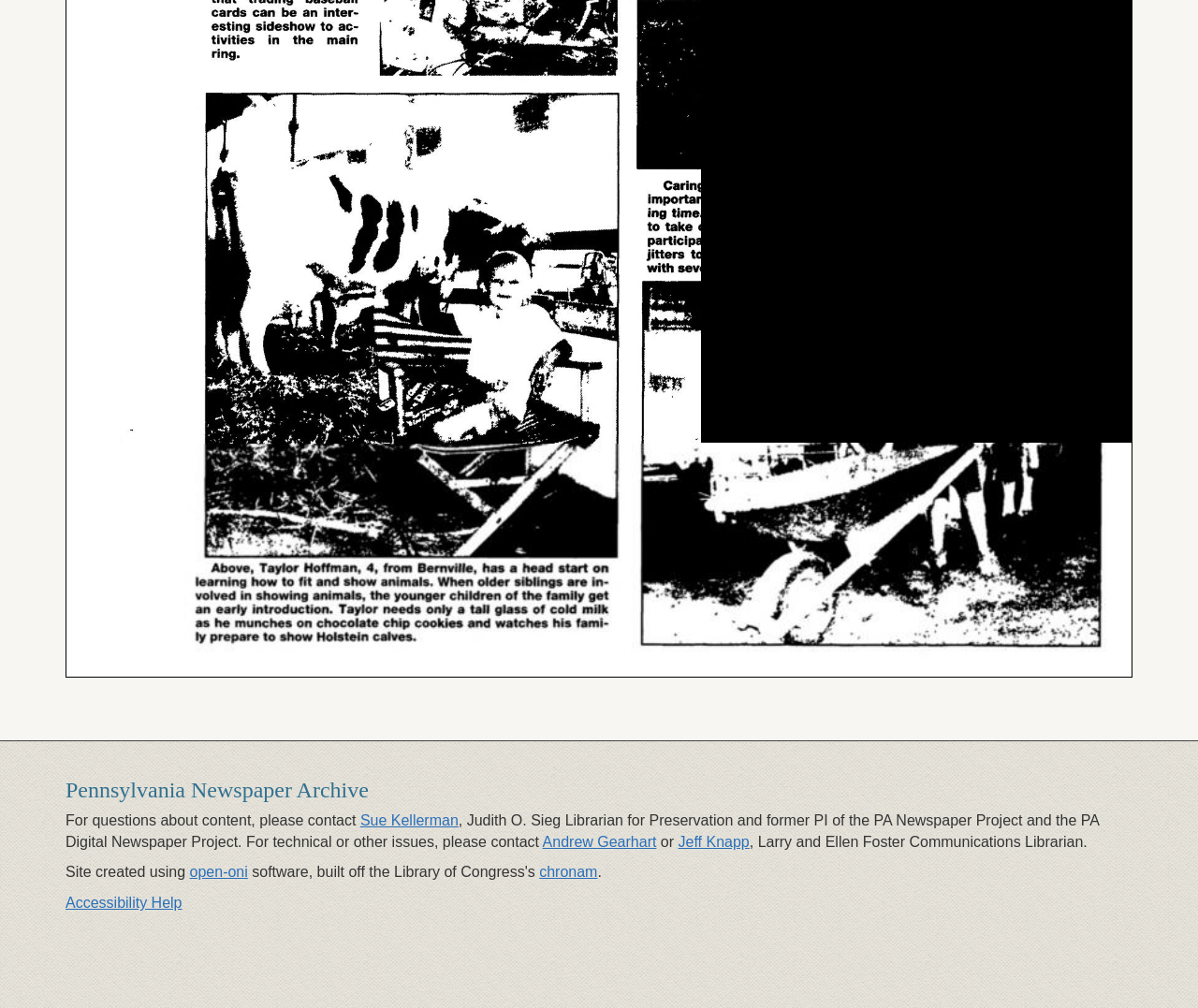Use one word or a short phrase to answer the question provided: 
What is the name of the related project mentioned?

chronam